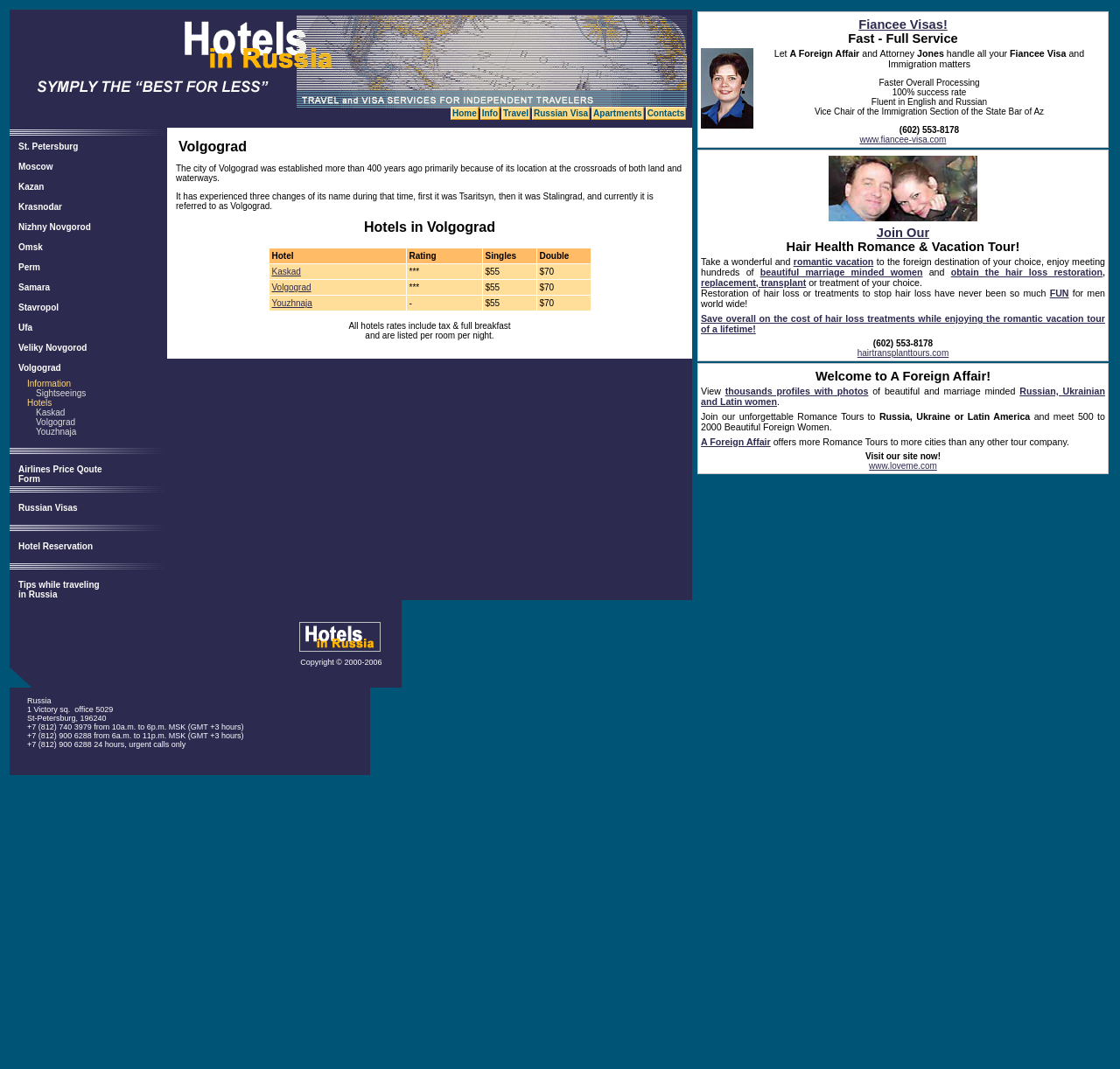Highlight the bounding box coordinates of the element you need to click to perform the following instruction: "Search for something."

None